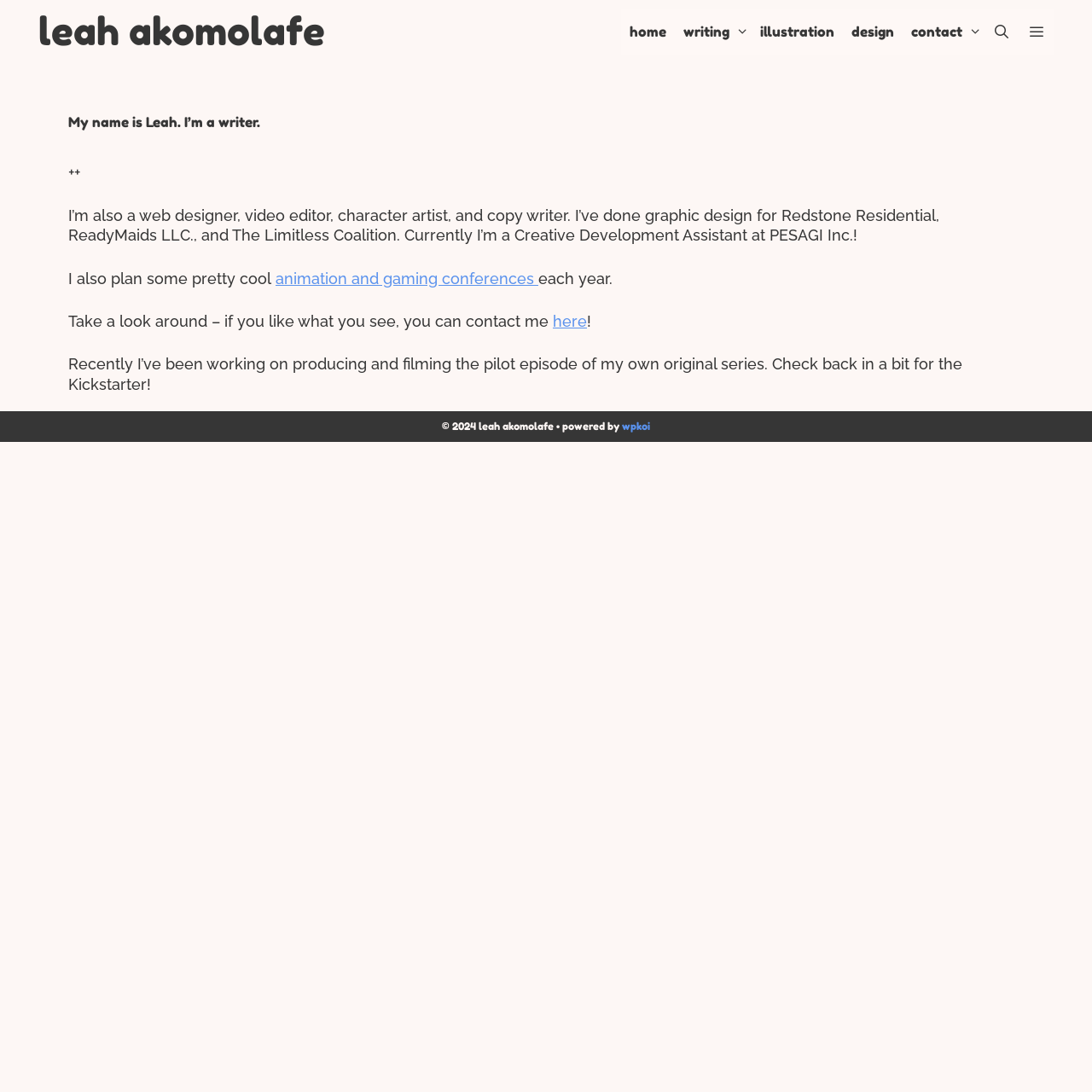Can you find the bounding box coordinates for the UI element given this description: "Contact"? Provide the coordinates as four float numbers between 0 and 1: [left, top, right, bottom].

[0.826, 0.008, 0.901, 0.051]